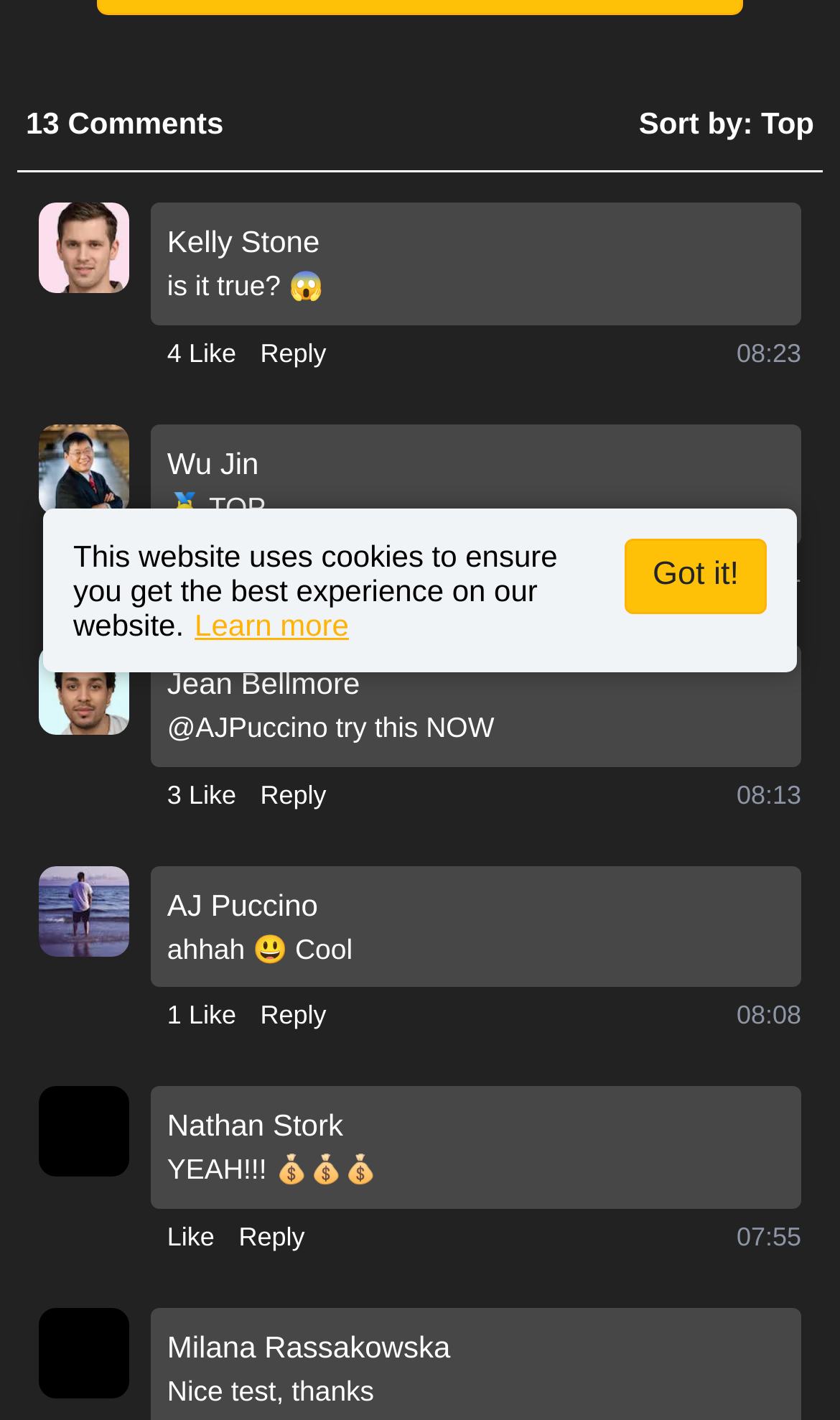Given the element description "1 Like" in the screenshot, predict the bounding box coordinates of that UI element.

[0.199, 0.39, 0.281, 0.417]